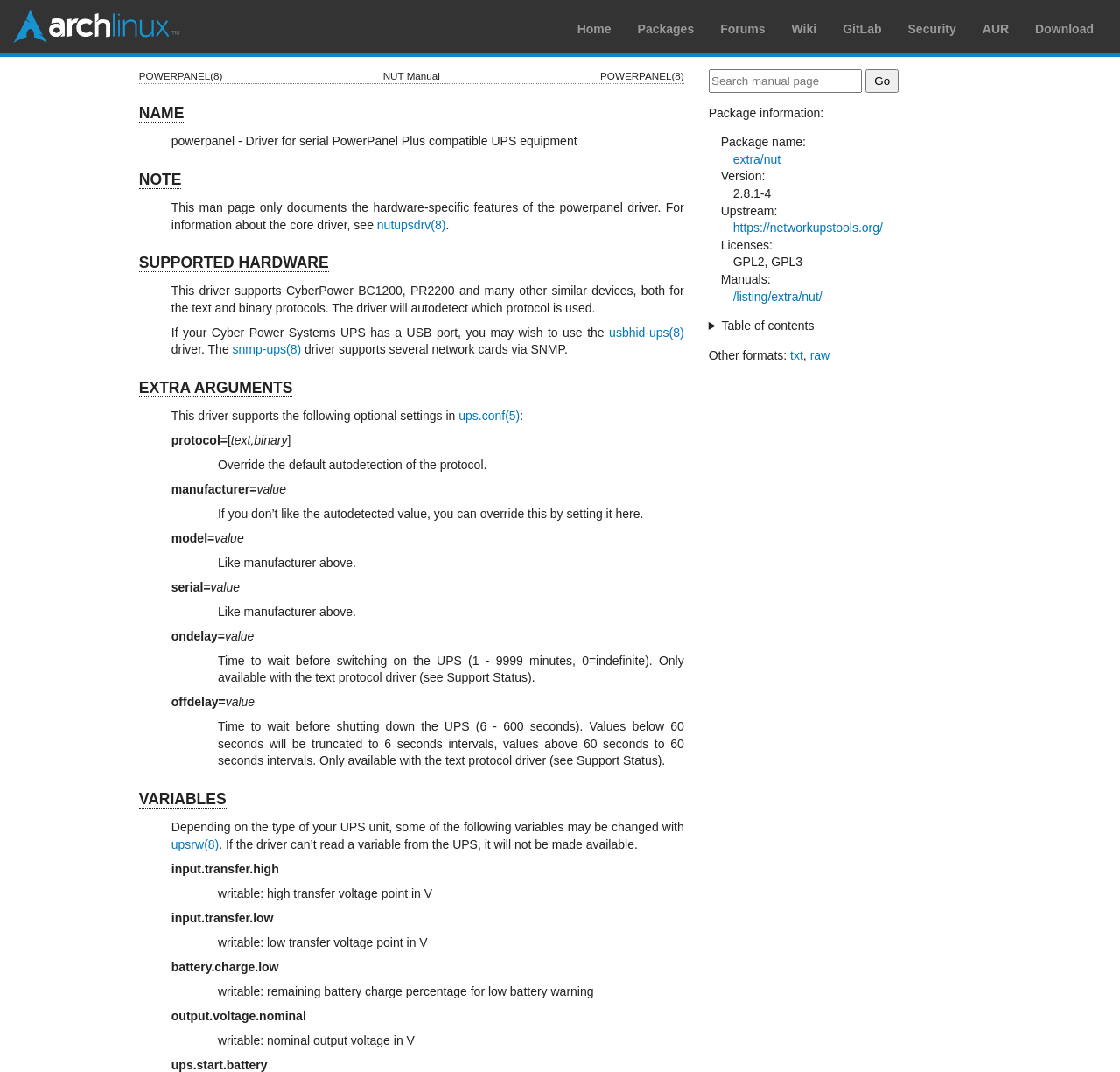Using the given element description, provide the bounding box coordinates (top-left x, top-left y, bottom-right x, bottom-right y) for the corresponding UI element in the screenshot: name="q" placeholder="Search manual page"

[0.633, 0.064, 0.77, 0.086]